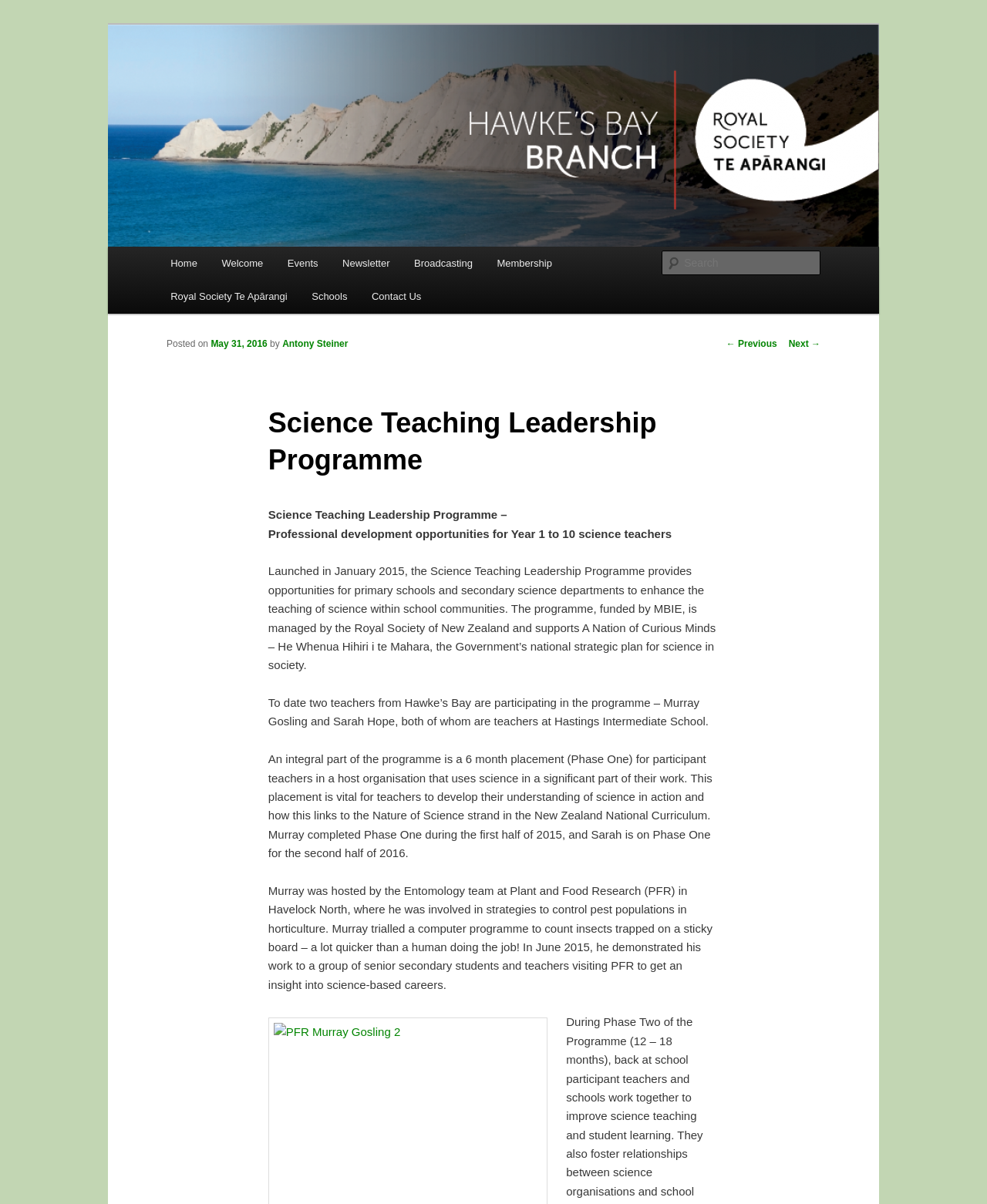Please provide the bounding box coordinates in the format (top-left x, top-left y, bottom-right x, bottom-right y). Remember, all values are floating point numbers between 0 and 1. What is the bounding box coordinate of the region described as: Home

[0.16, 0.205, 0.212, 0.233]